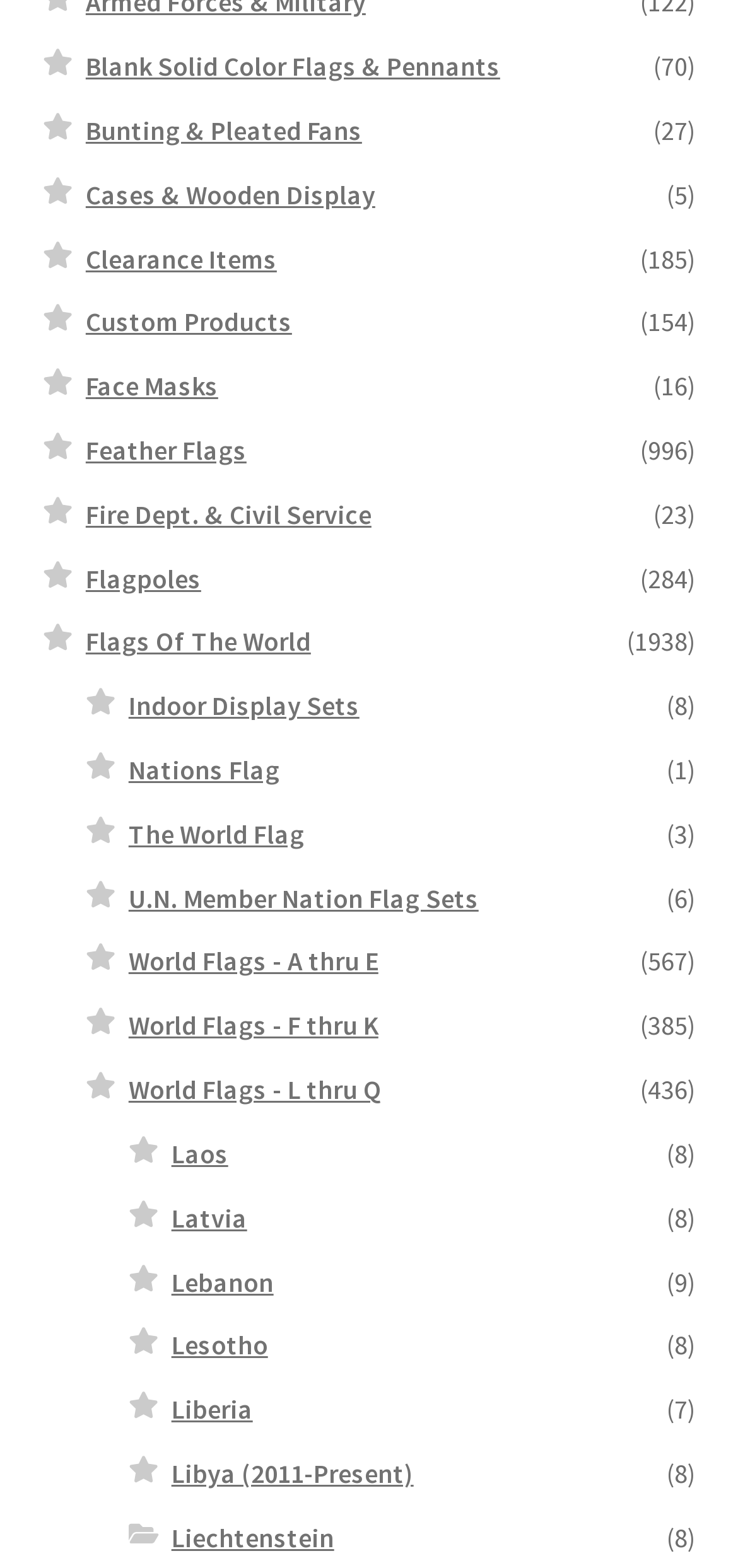How many types of flags are there?
Refer to the image and provide a thorough answer to the question.

By examining the links on the webpage, I can see that there are multiple categories of flags, including 'Blank Solid Color Flags & Pennants', 'Bunting & Pleated Fans', 'Flags Of The World', and many more. There are over 20 different types of flags listed.